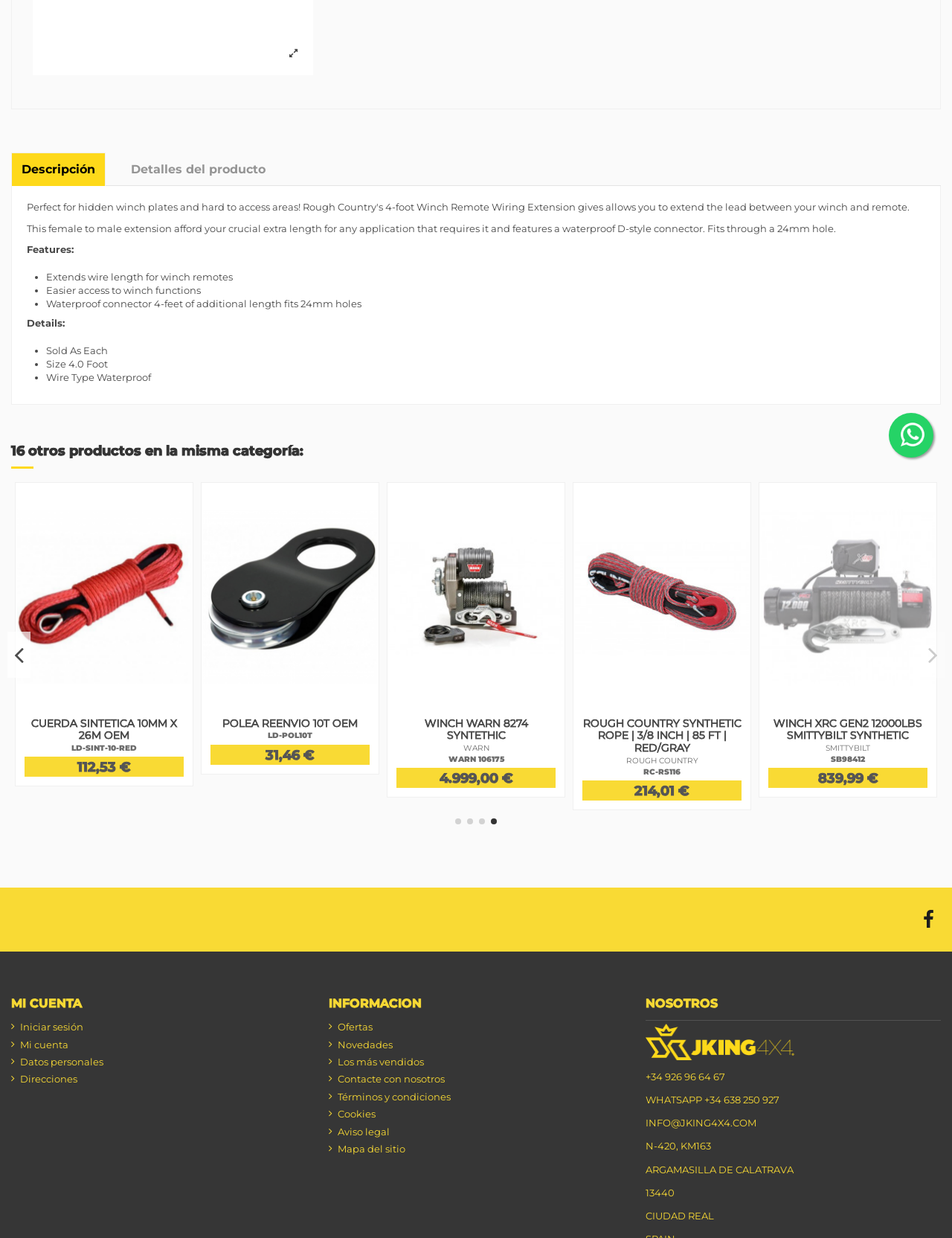Provide the bounding box coordinates of the HTML element this sentence describes: "alt="WINCH WARN VR EVO 10S"".

[0.604, 0.391, 0.787, 0.573]